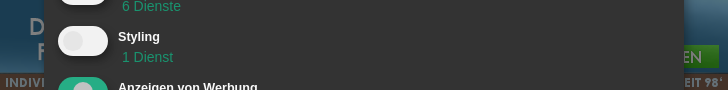Examine the image and give a thorough answer to the following question:
What is the color of the background in the image?

The caption explicitly states that the background is dark, which enhances the visibility of the text and switches, suggesting a dark-colored background that provides contrast to the light-colored text and UI elements.